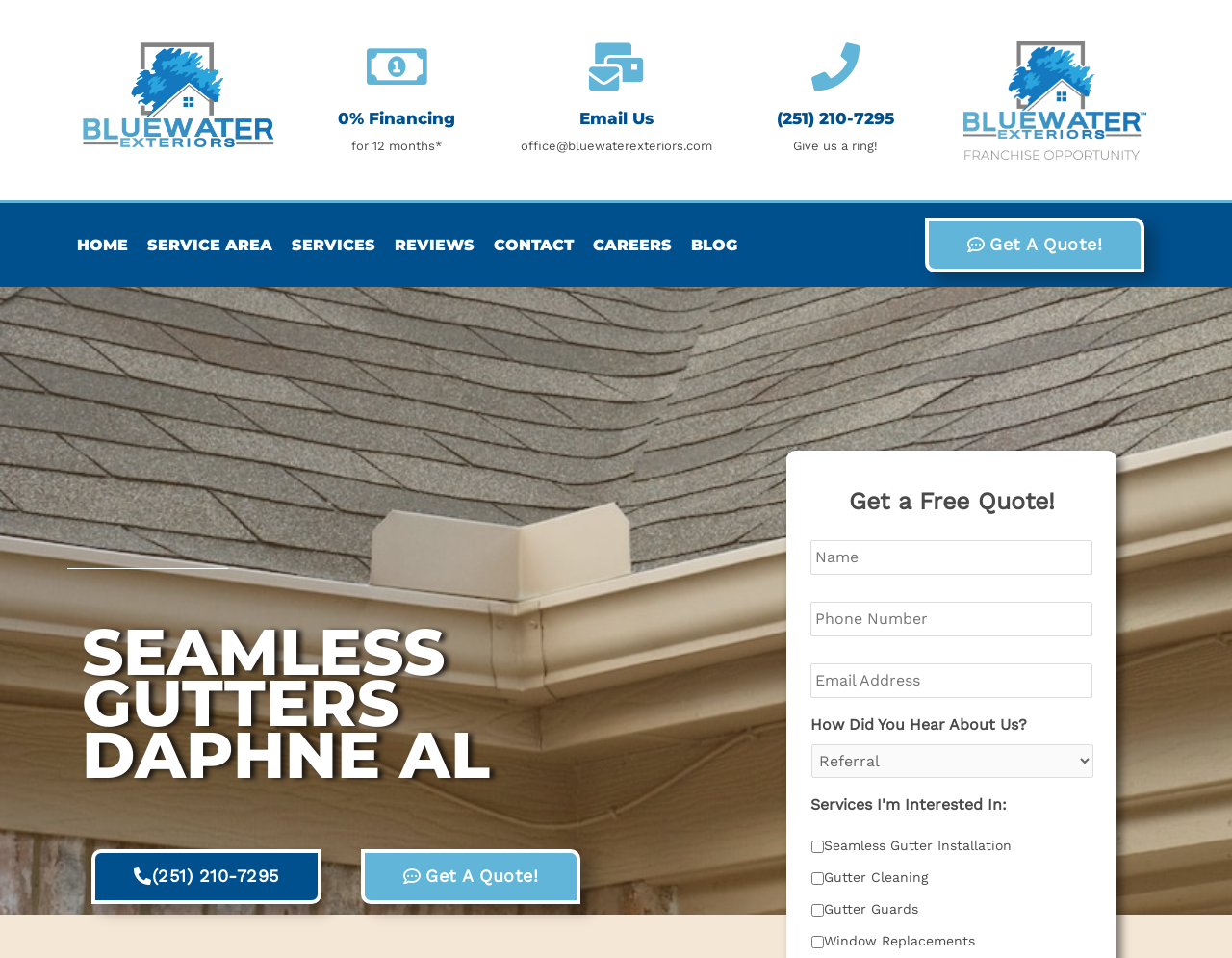Show the bounding box coordinates for the element that needs to be clicked to execute the following instruction: "Fill in the 'Name' input field". Provide the coordinates in the form of four float numbers between 0 and 1, i.e., [left, top, right, bottom].

[0.658, 0.564, 0.887, 0.6]